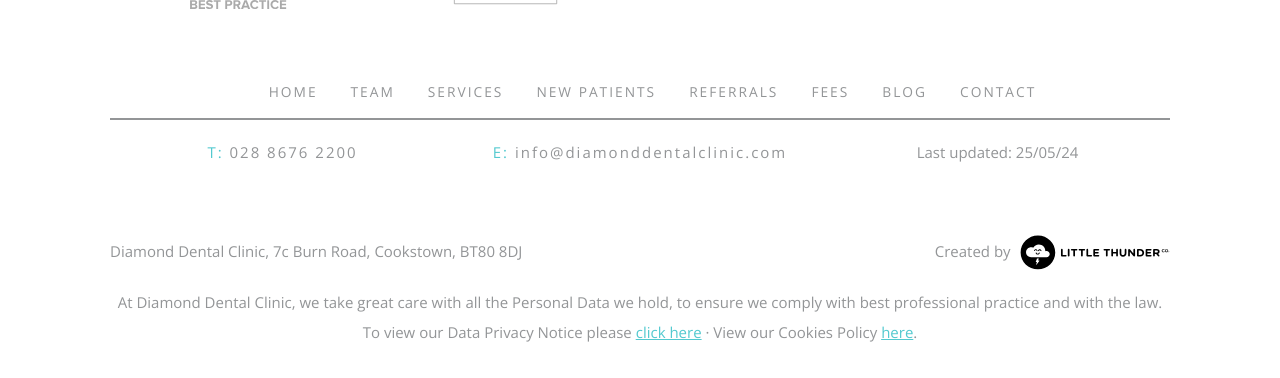Who created the website?
Using the information presented in the image, please offer a detailed response to the question.

The creator of the website can be found in the link element 'Created by Little Thunder Co. Belfast' which is located at the bottom of the webpage.